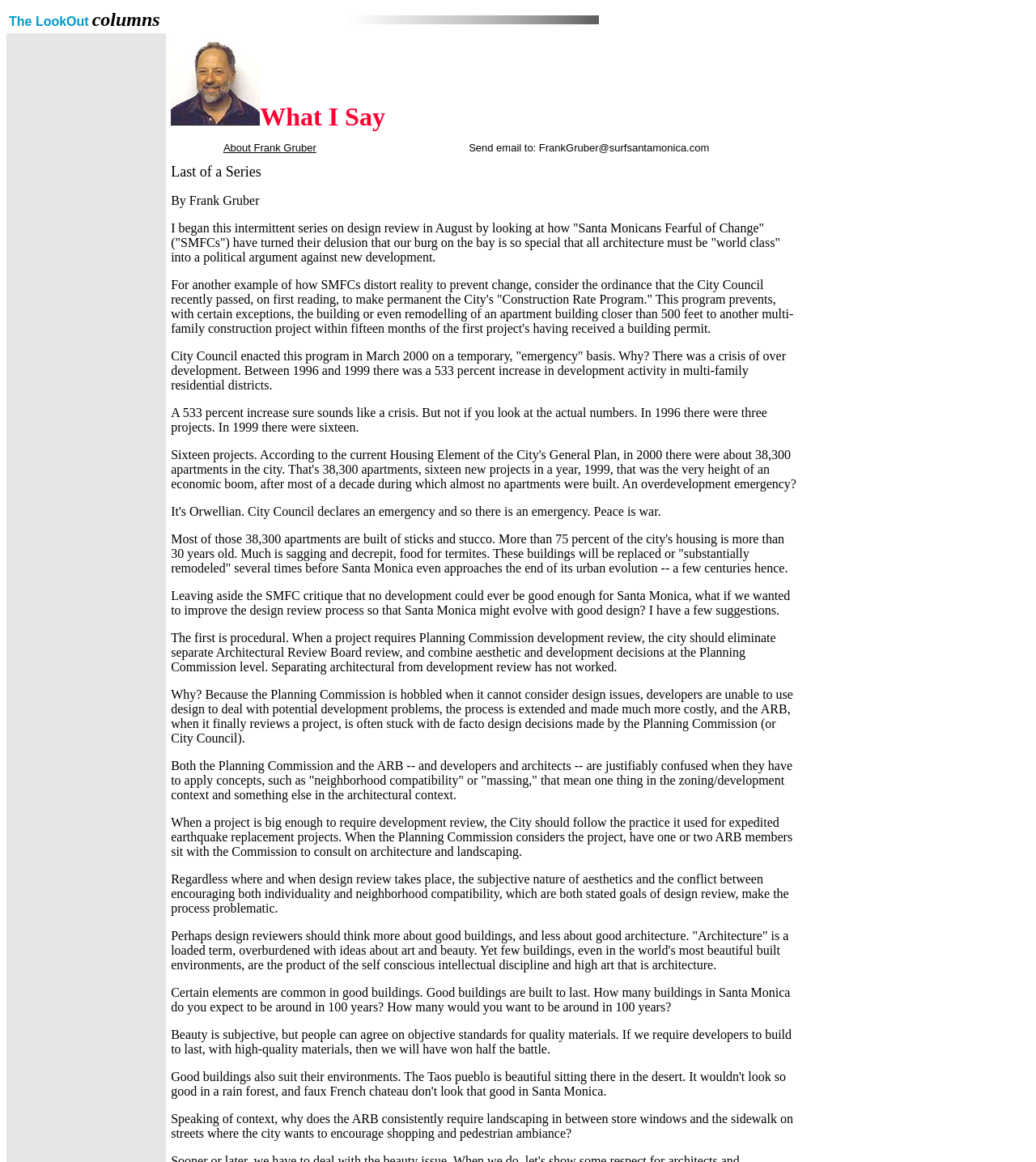What is the name of the person mentioned on this webpage?
Refer to the image and give a detailed answer to the query.

I inferred this answer by looking at the layout table structure, where I found a cell with the text 'About Frank Gruber' and another cell with an email address 'FrankGruber@surfsantamonica.com', which suggests that Frank Gruber is the person being referred to on this webpage.